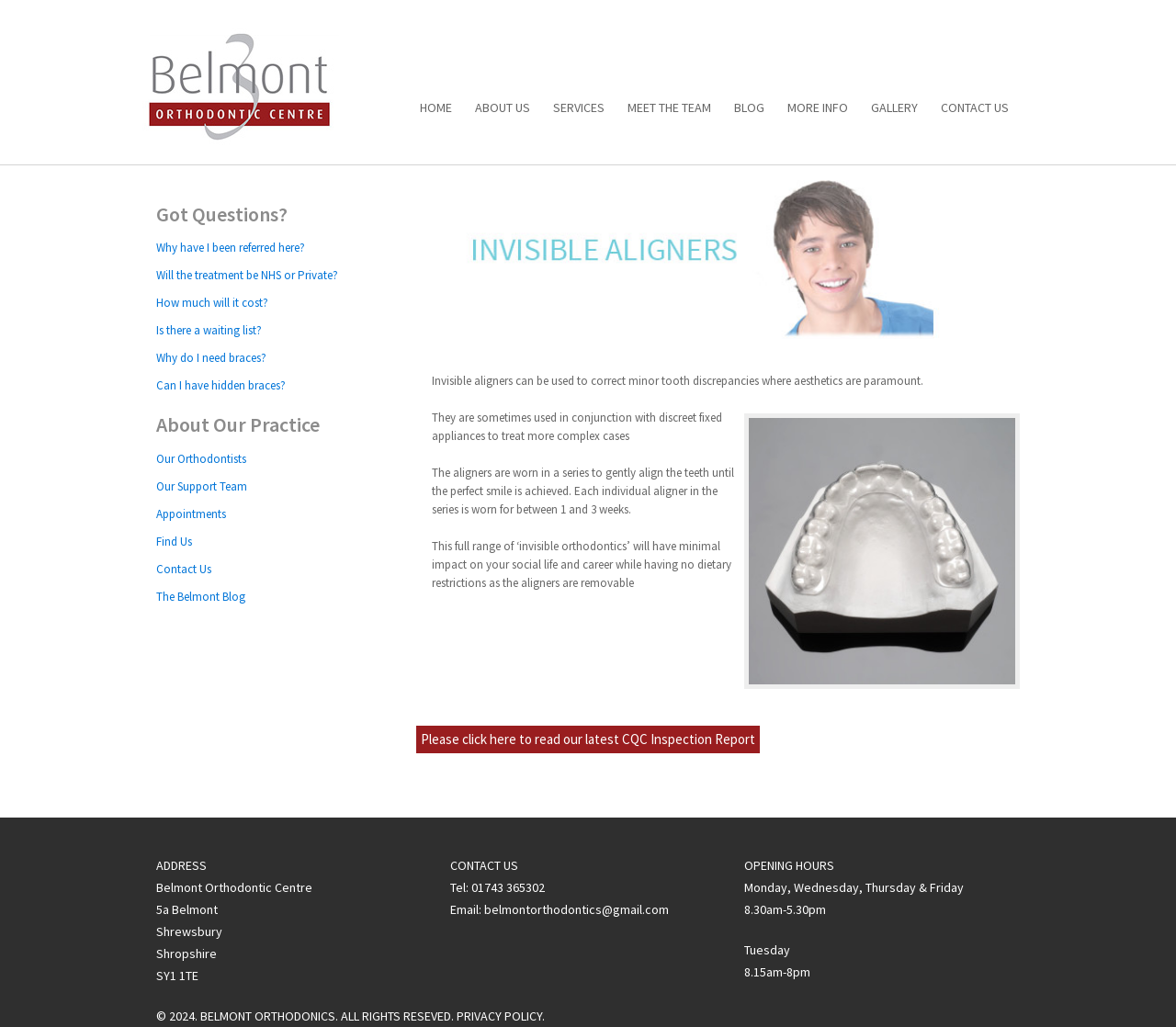Please determine the bounding box coordinates of the element to click on in order to accomplish the following task: "View the Belmont Blog". Ensure the coordinates are four float numbers ranging from 0 to 1, i.e., [left, top, right, bottom].

[0.133, 0.573, 0.209, 0.588]